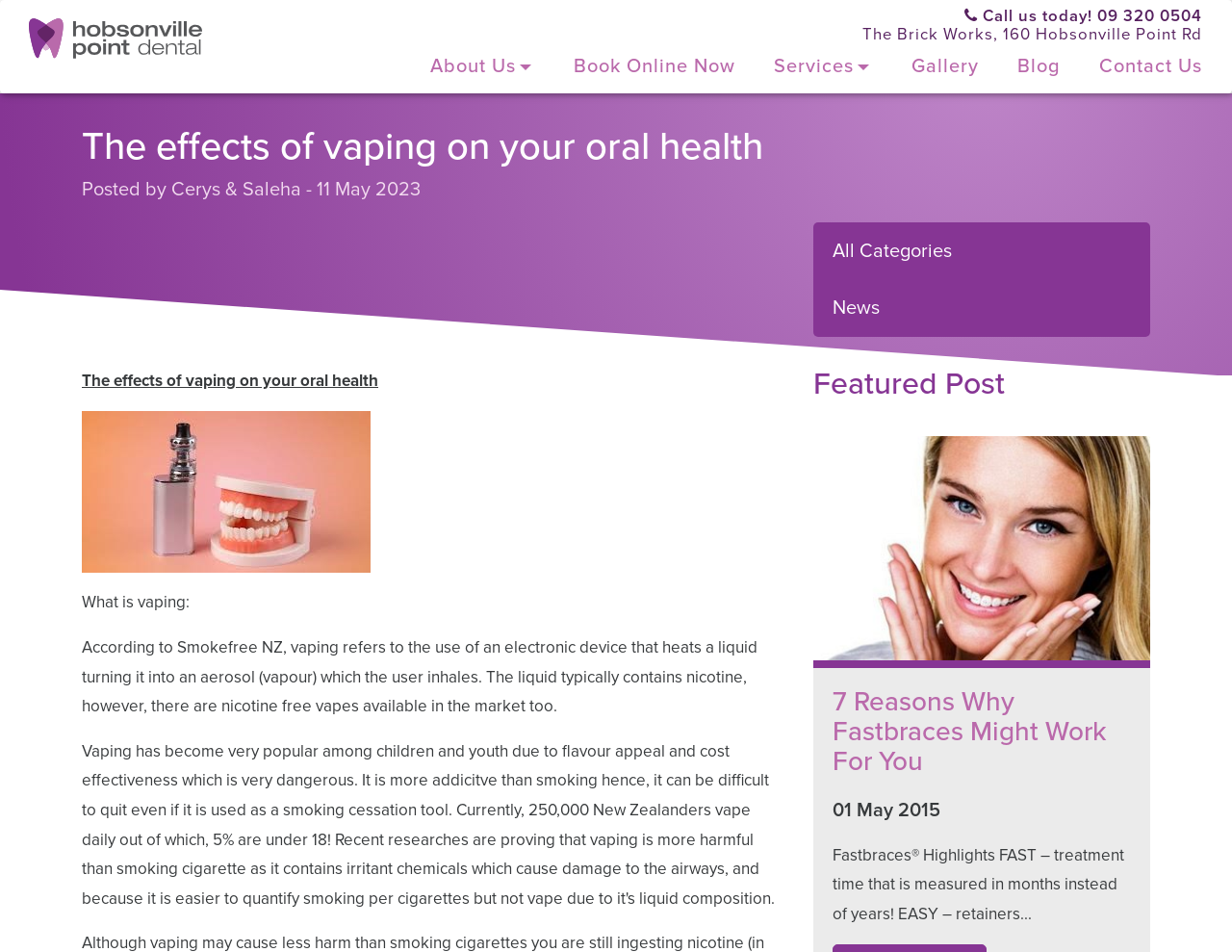Utilize the details in the image to give a detailed response to the question: How many links are in the main navigation menu?

I counted the links in the main navigation menu and found that there are 6 links: 'About Us', 'Book Online Now', 'Services', 'Gallery', 'Blog', and 'Contact Us'.